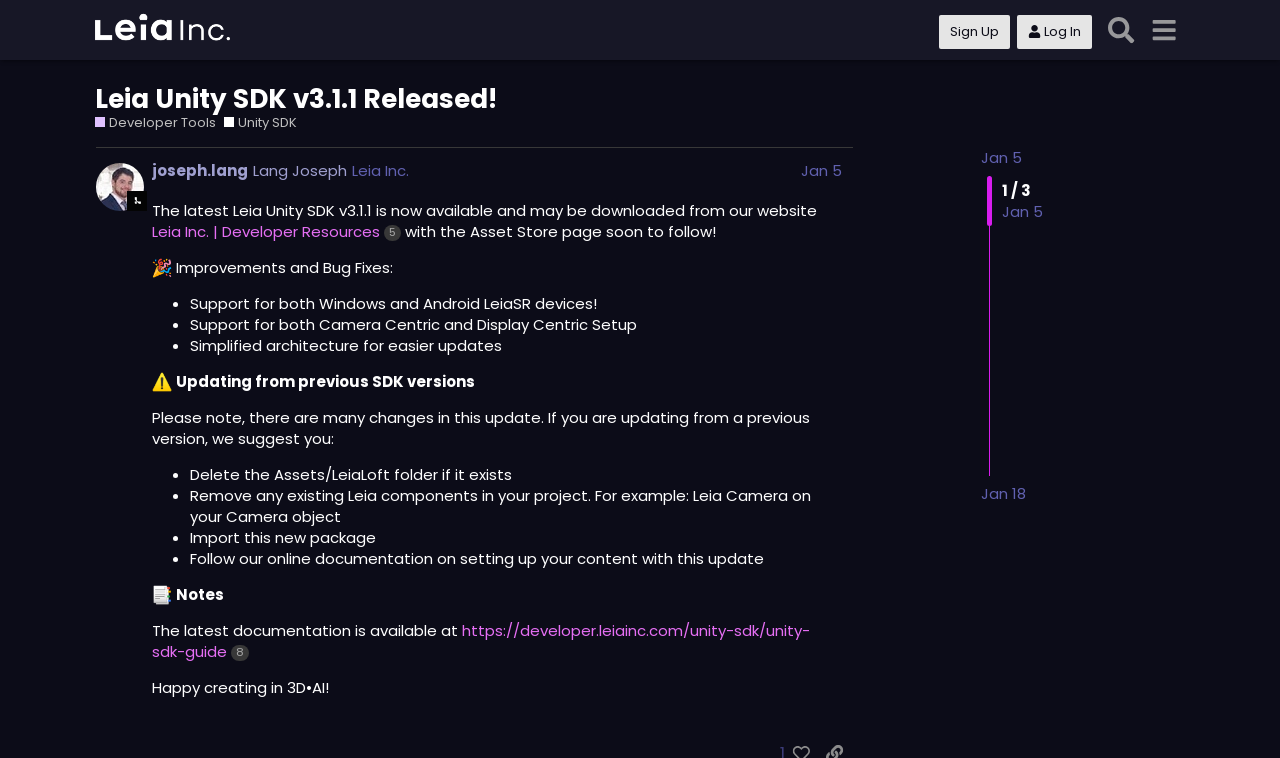Locate the bounding box coordinates of the area you need to click to fulfill this instruction: 'View the latest documentation'. The coordinates must be in the form of four float numbers ranging from 0 to 1: [left, top, right, bottom].

[0.119, 0.818, 0.633, 0.874]